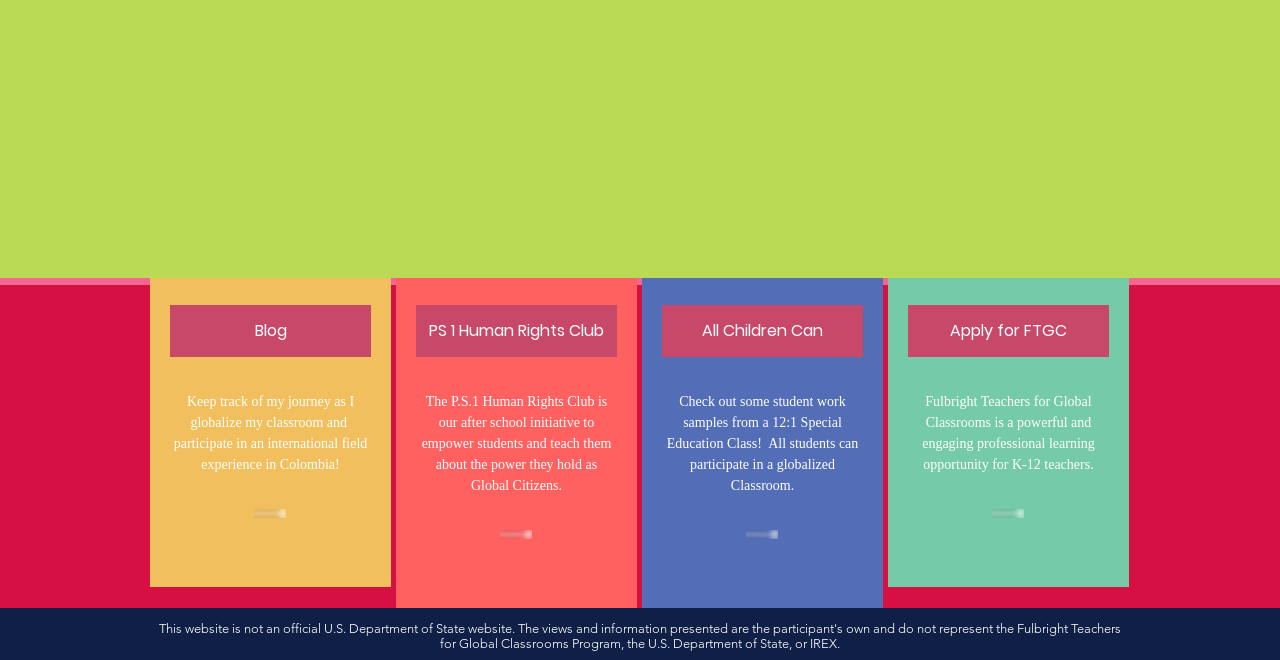From the given element description: "name="email"", find the bounding box for the UI element. Provide the coordinates as four float numbers between 0 and 1, in the order [left, top, right, bottom].

None